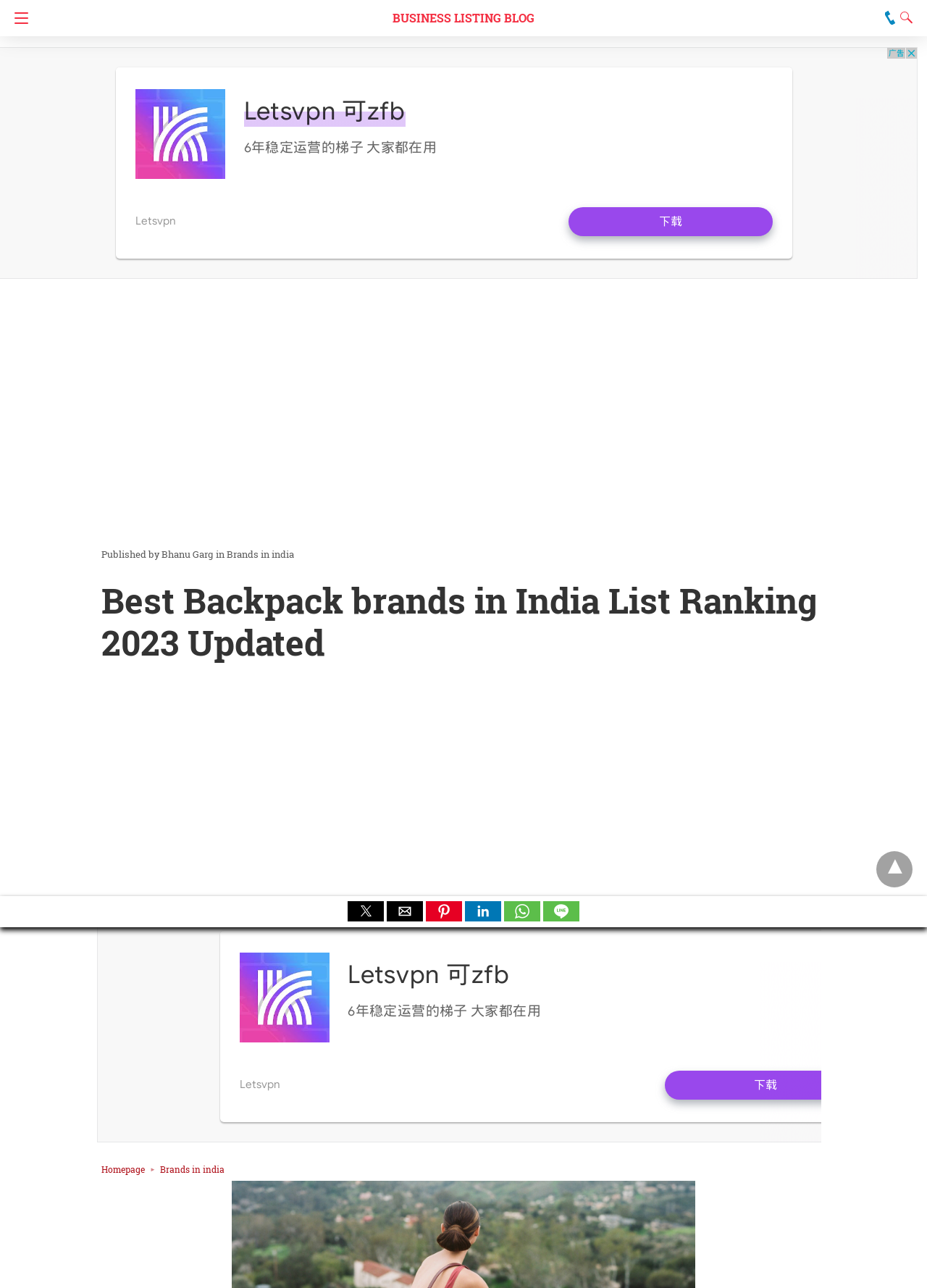How many links are there in the footer?
Give a detailed response to the question by analyzing the screenshot.

I examined the footer section of the webpage and found three links: 'Homepage ►', 'Brands in india', and '▾'.